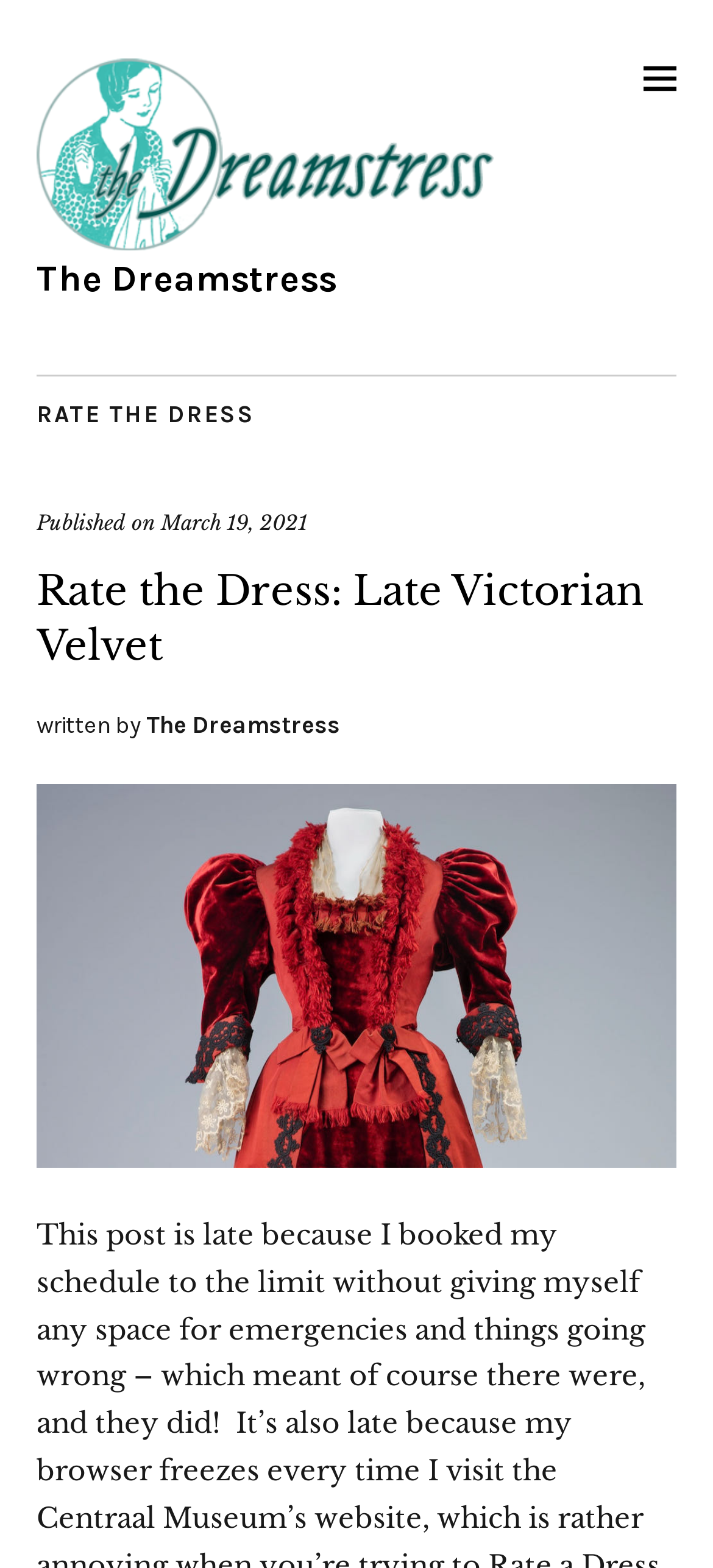Using the element description Menu, predict the bounding box coordinates for the UI element. Provide the coordinates in (top-left x, top-left y, bottom-right x, bottom-right y) format with values ranging from 0 to 1.

[0.836, 0.023, 0.949, 0.075]